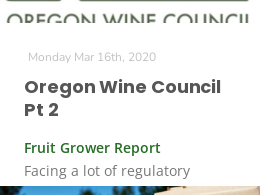Generate a comprehensive description of the image.

The image accompanies an article titled "Oregon Wine Council Pt 2," published on March 16, 2020. This piece is categorized under the "Fruit Grower Report," highlighting the challenges faced by the industry, particularly regarding regulatory issues. The presentation suggests a focus on the formation of a coalition aimed at supporting Oregon's wine growers amidst these challenges. The layout features a clean design, with the title bolded for emphasis, making it easily noticeable to readers seeking information on this topic.